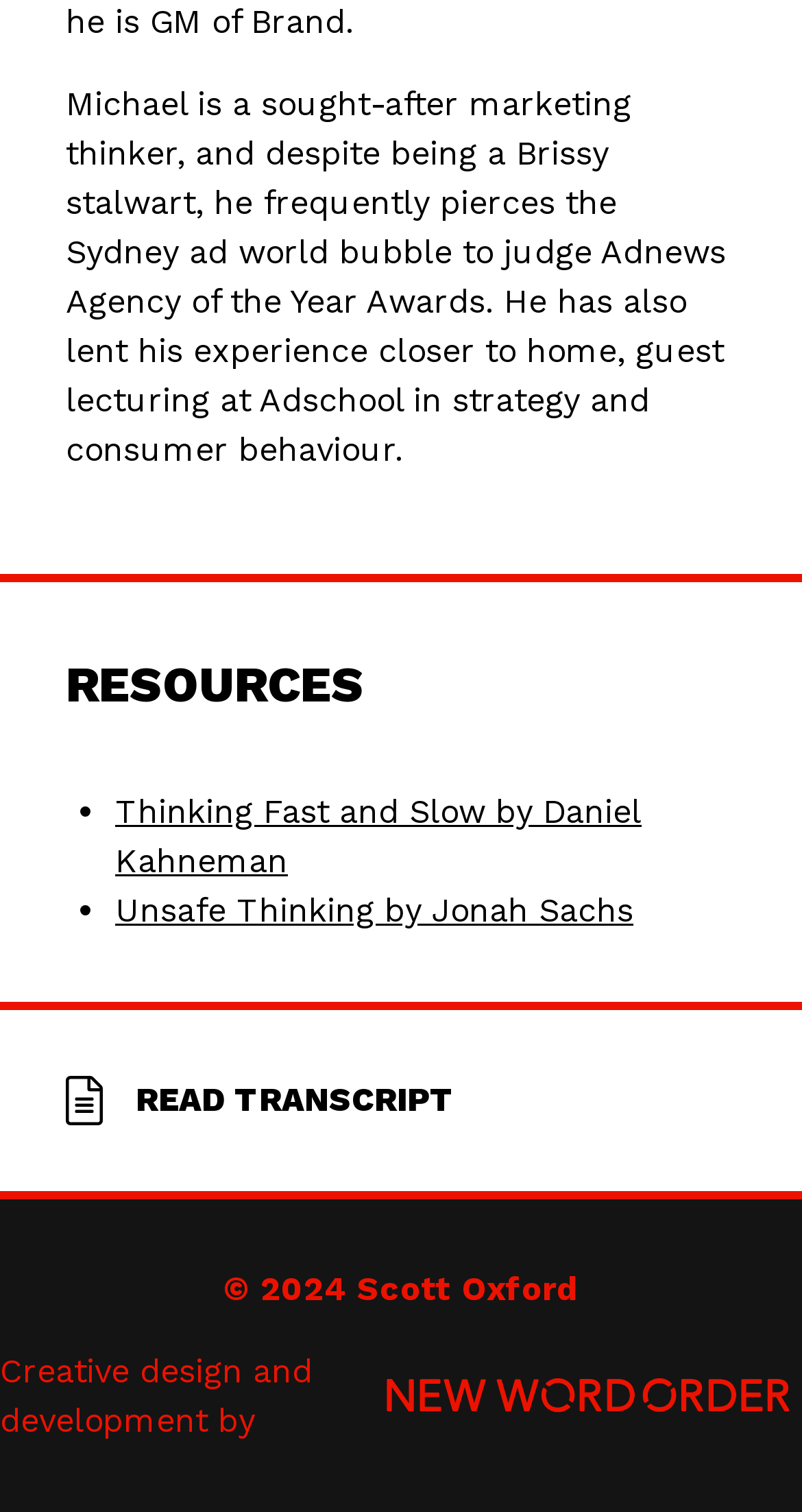Who is the marketing thinker?
Answer the question with a single word or phrase derived from the image.

Michael